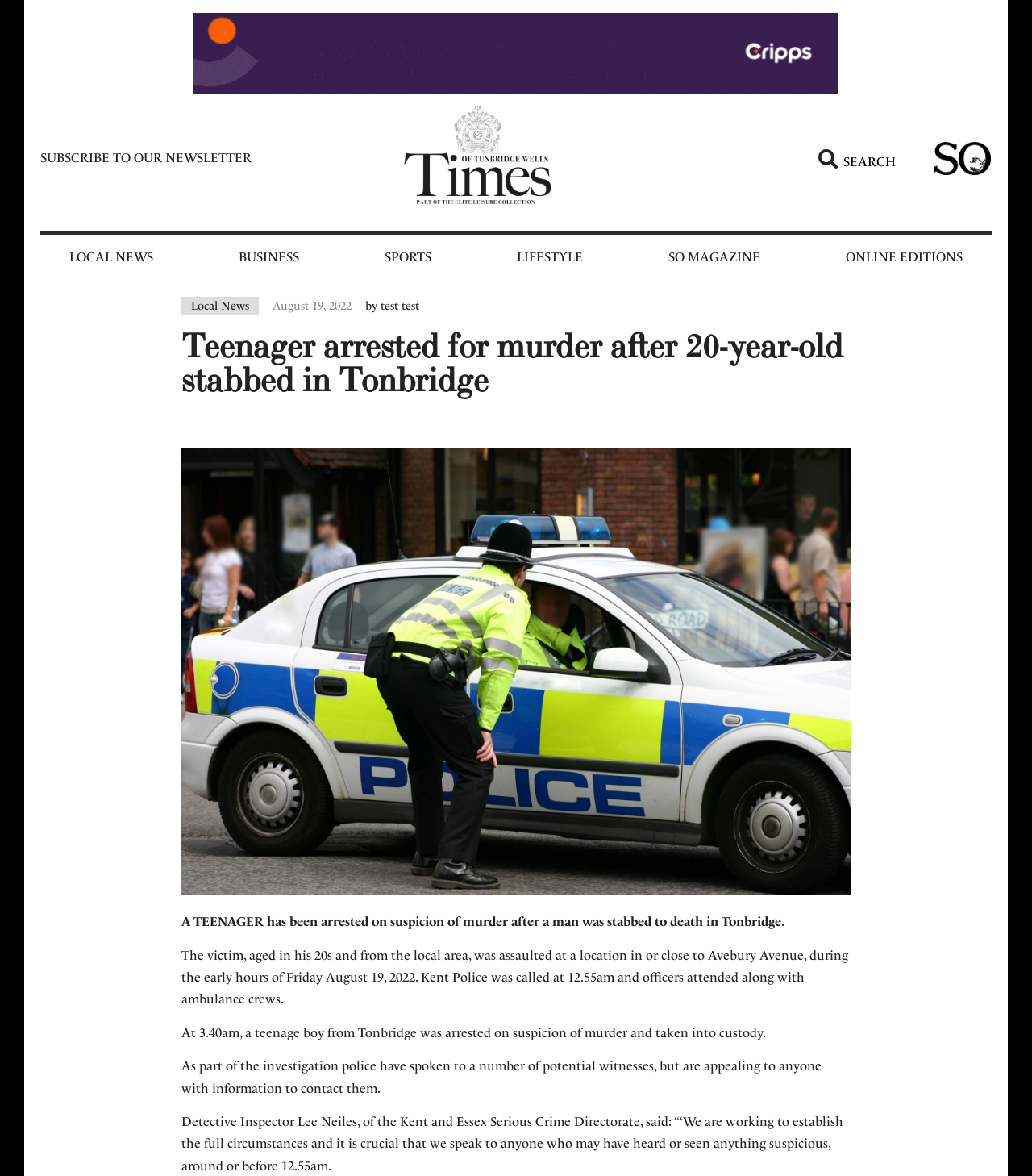How old was the victim?
Based on the image, provide a one-word or brief-phrase response.

In his 20s